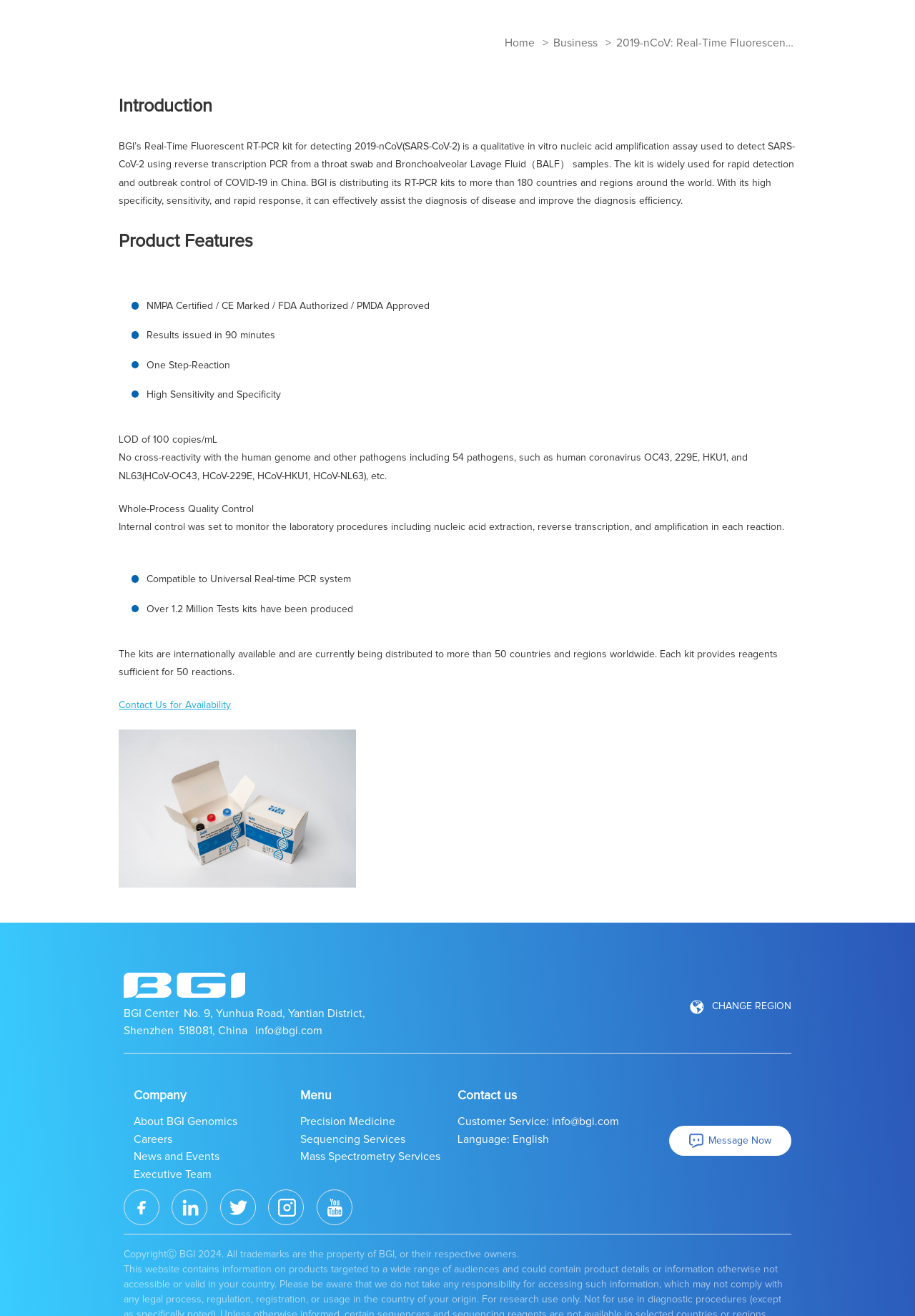Respond with a single word or short phrase to the following question: 
What is the purpose of the RT-PCR kit?

Detecting 2019-nCoV